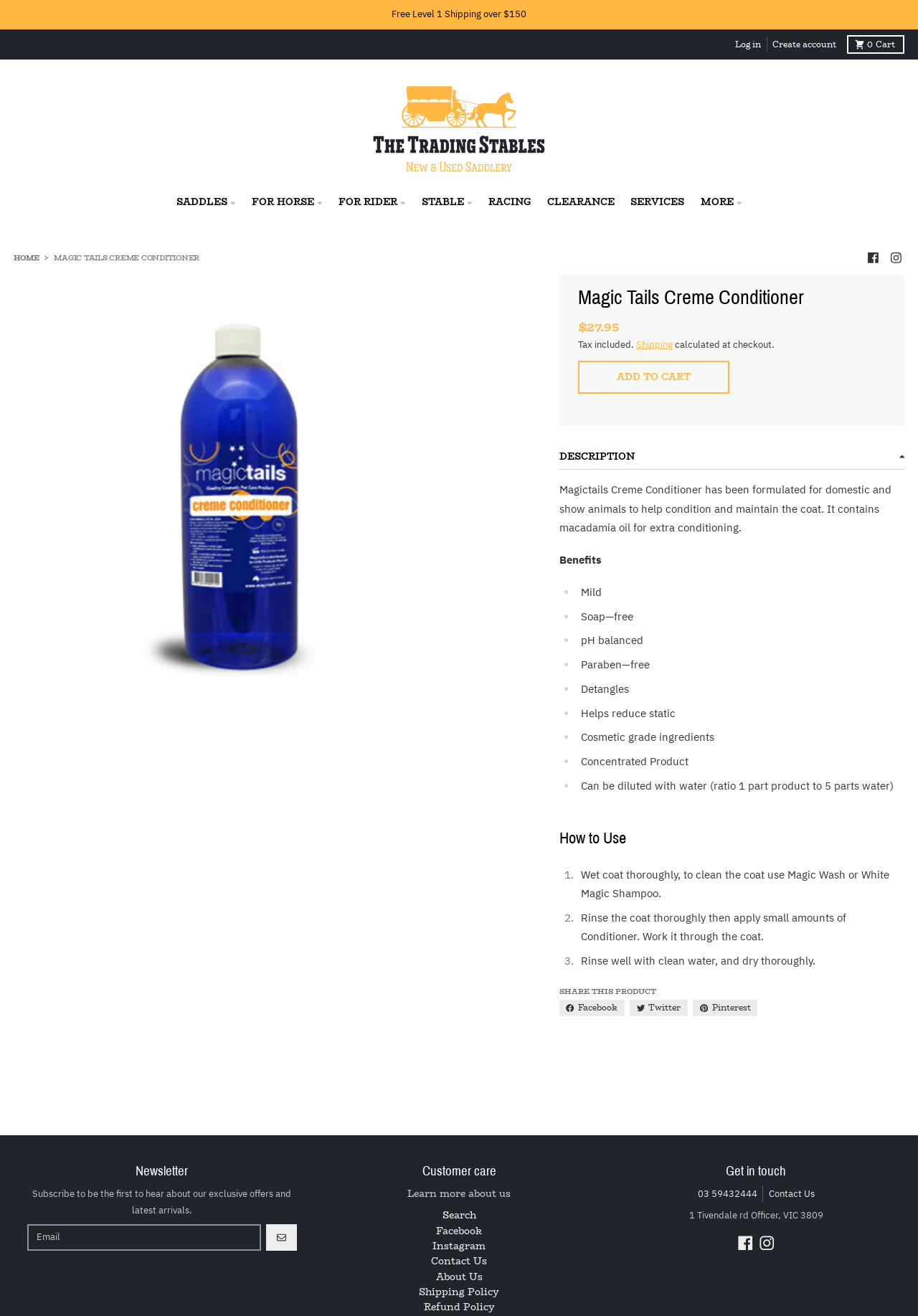What is the benefit of the product?
Can you offer a detailed and complete answer to this question?

I found the benefits of the product by looking at the list of bullet points under the 'DESCRIPTION' section. The benefits listed are 'Mild', 'Soap—free', and 'pH balanced'.